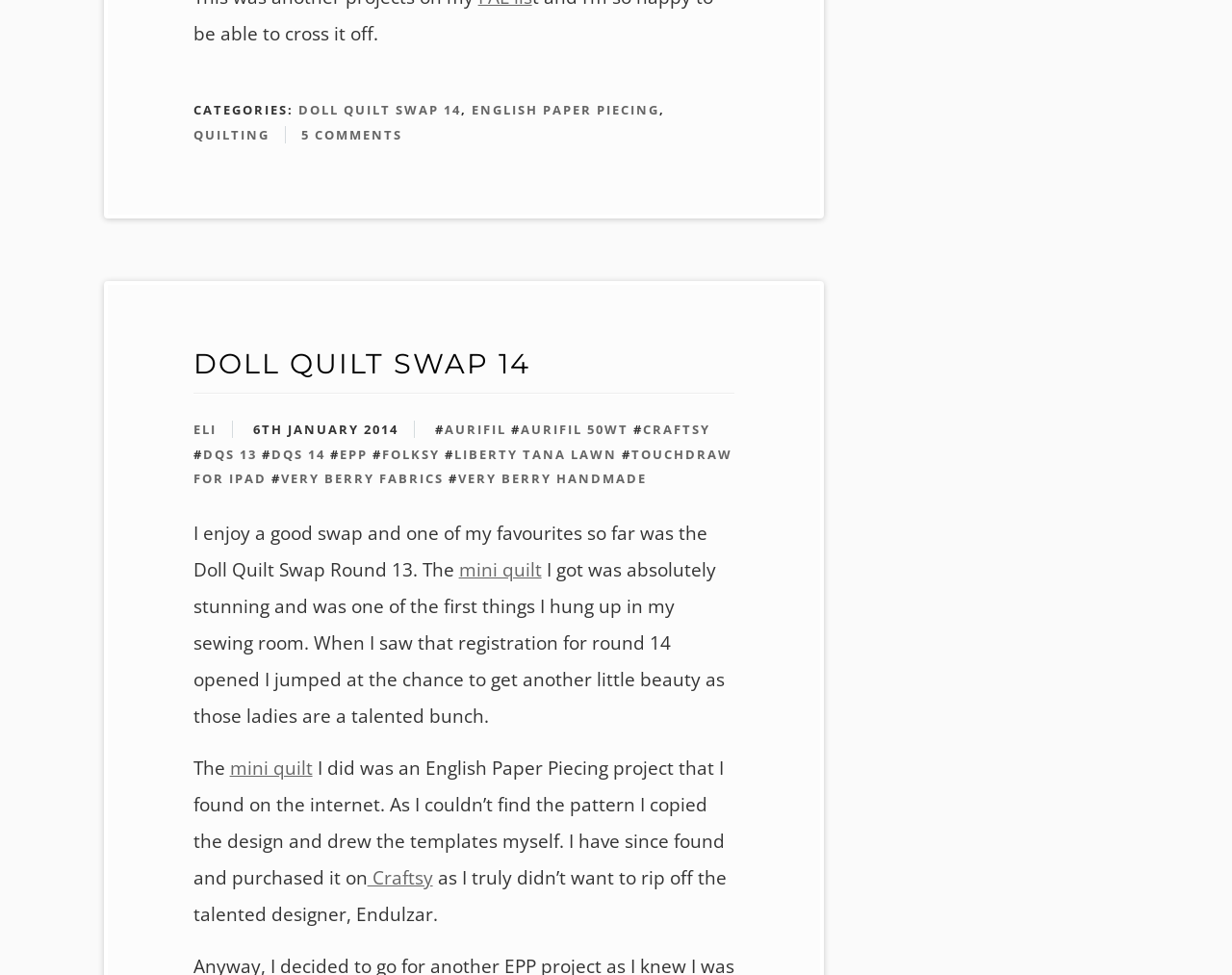Locate the bounding box of the UI element described in the following text: "TouchDraw for iPad".

[0.157, 0.457, 0.594, 0.5]